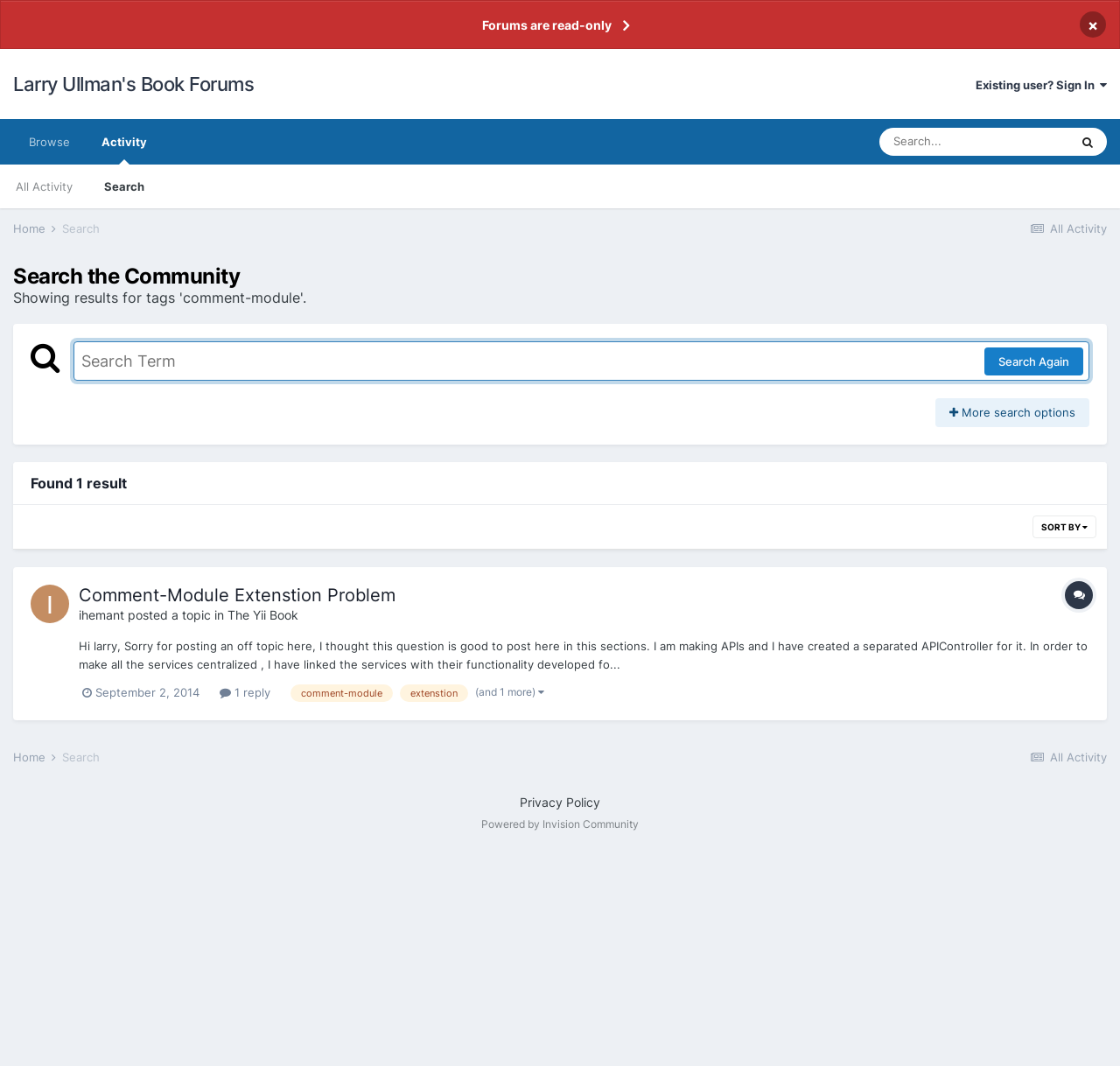Specify the bounding box coordinates for the region that must be clicked to perform the given instruction: "Search again".

[0.879, 0.326, 0.967, 0.352]